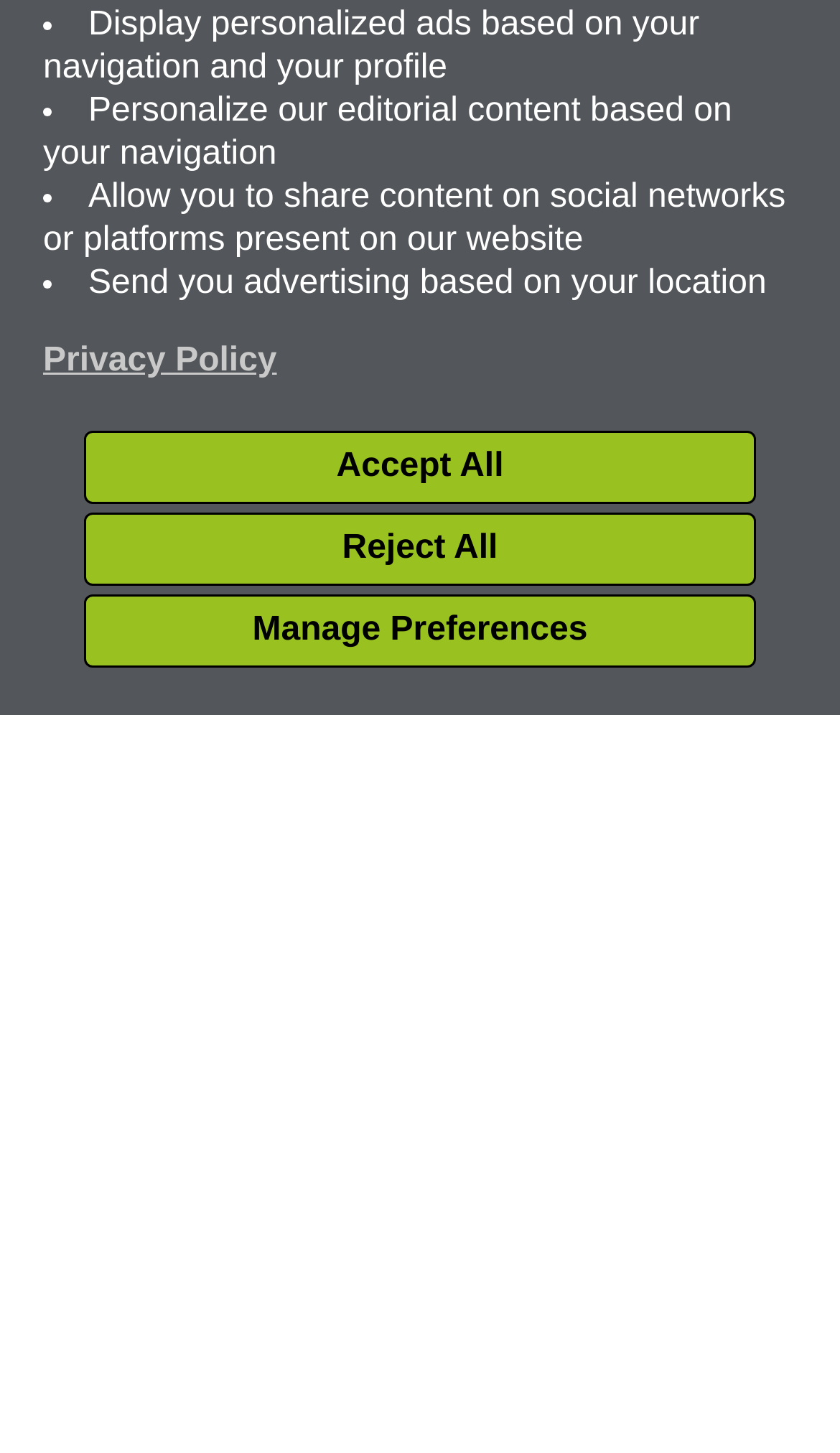Provide the bounding box coordinates of the HTML element this sentence describes: "Manage Preferences". The bounding box coordinates consist of four float numbers between 0 and 1, i.e., [left, top, right, bottom].

[0.1, 0.409, 0.9, 0.459]